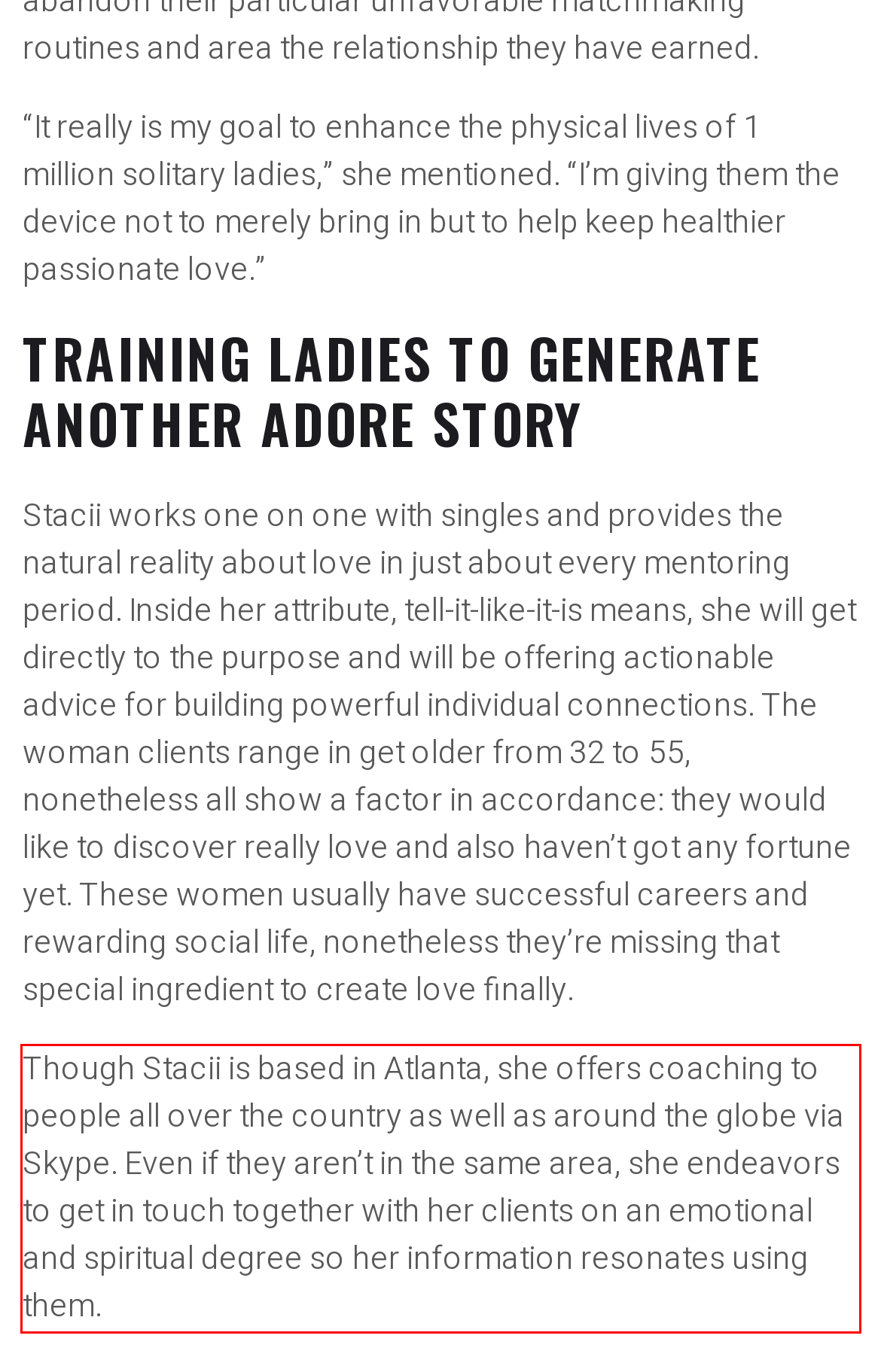Please examine the webpage screenshot containing a red bounding box and use OCR to recognize and output the text inside the red bounding box.

Though Stacii is based in Atlanta, she offers coaching to people all over the country as well as around the globe via Skype. Even if they aren’t in the same area, she endeavors to get in touch together with her clients on an emotional and spiritual degree so her information resonates using them.